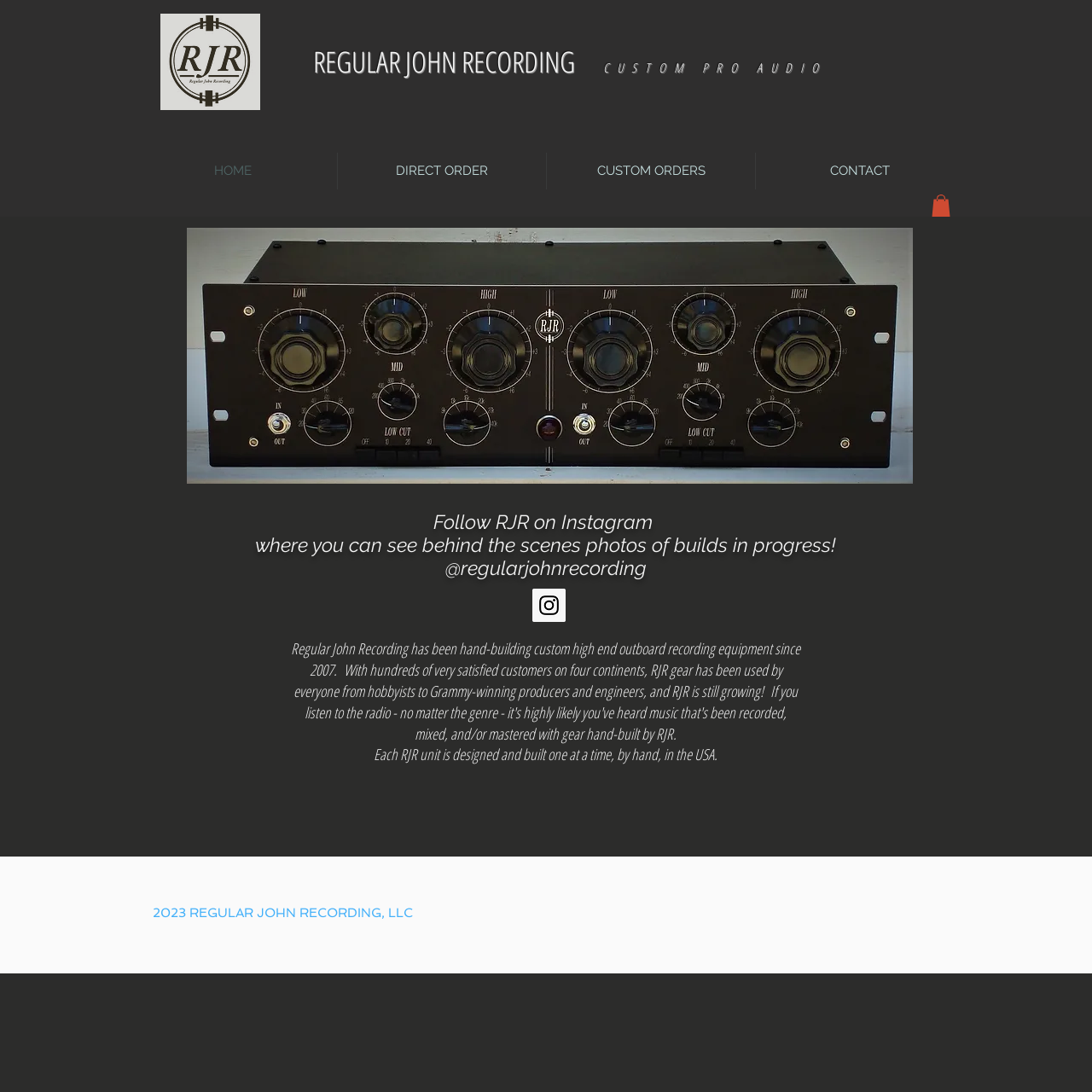Where are the RJR units designed and built?
Look at the screenshot and give a one-word or phrase answer.

USA